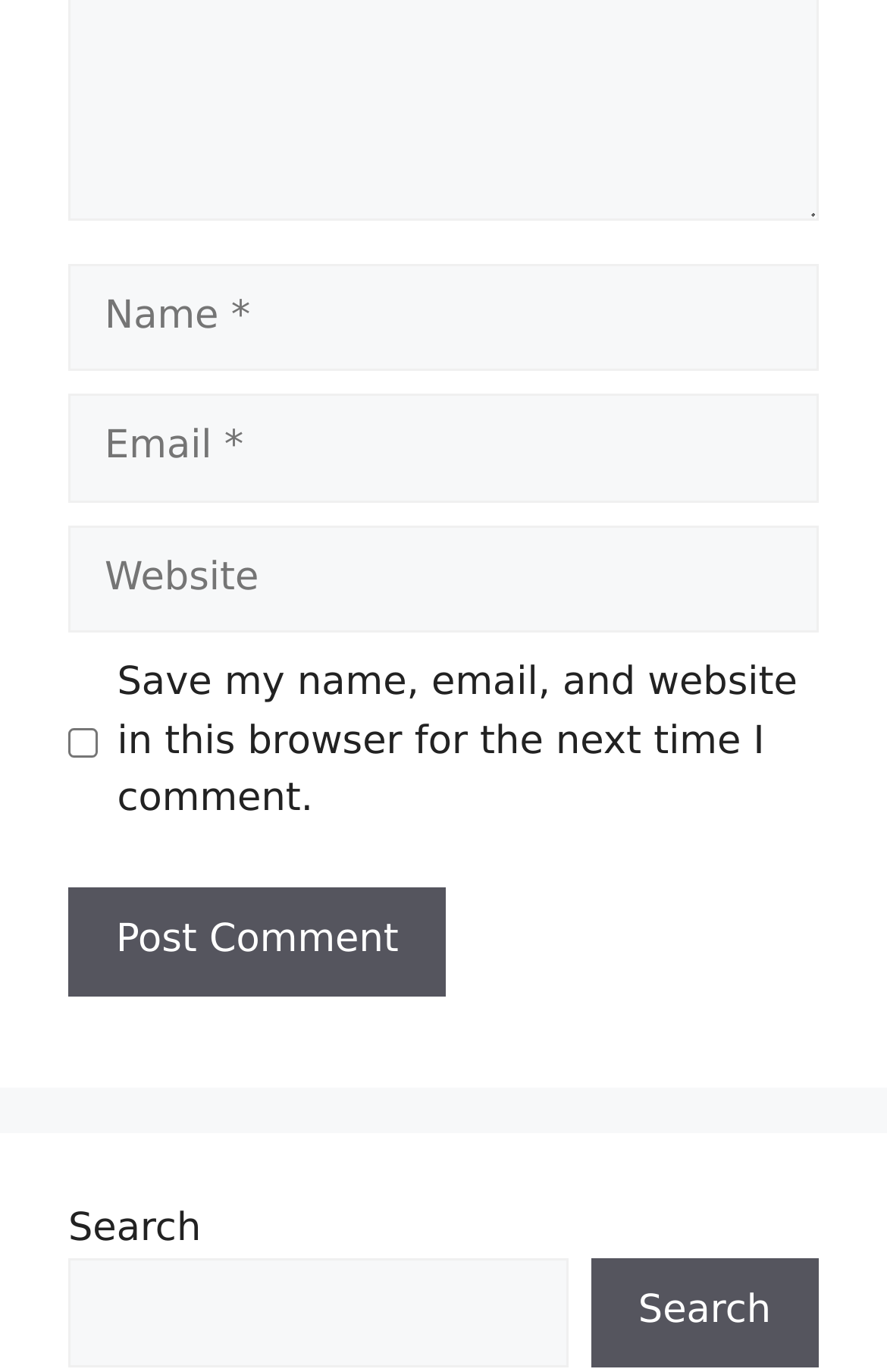Please provide the bounding box coordinate of the region that matches the element description: parent_node: Comment name="author" placeholder="Name *". Coordinates should be in the format (top-left x, top-left y, bottom-right x, bottom-right y) and all values should be between 0 and 1.

[0.077, 0.192, 0.923, 0.271]